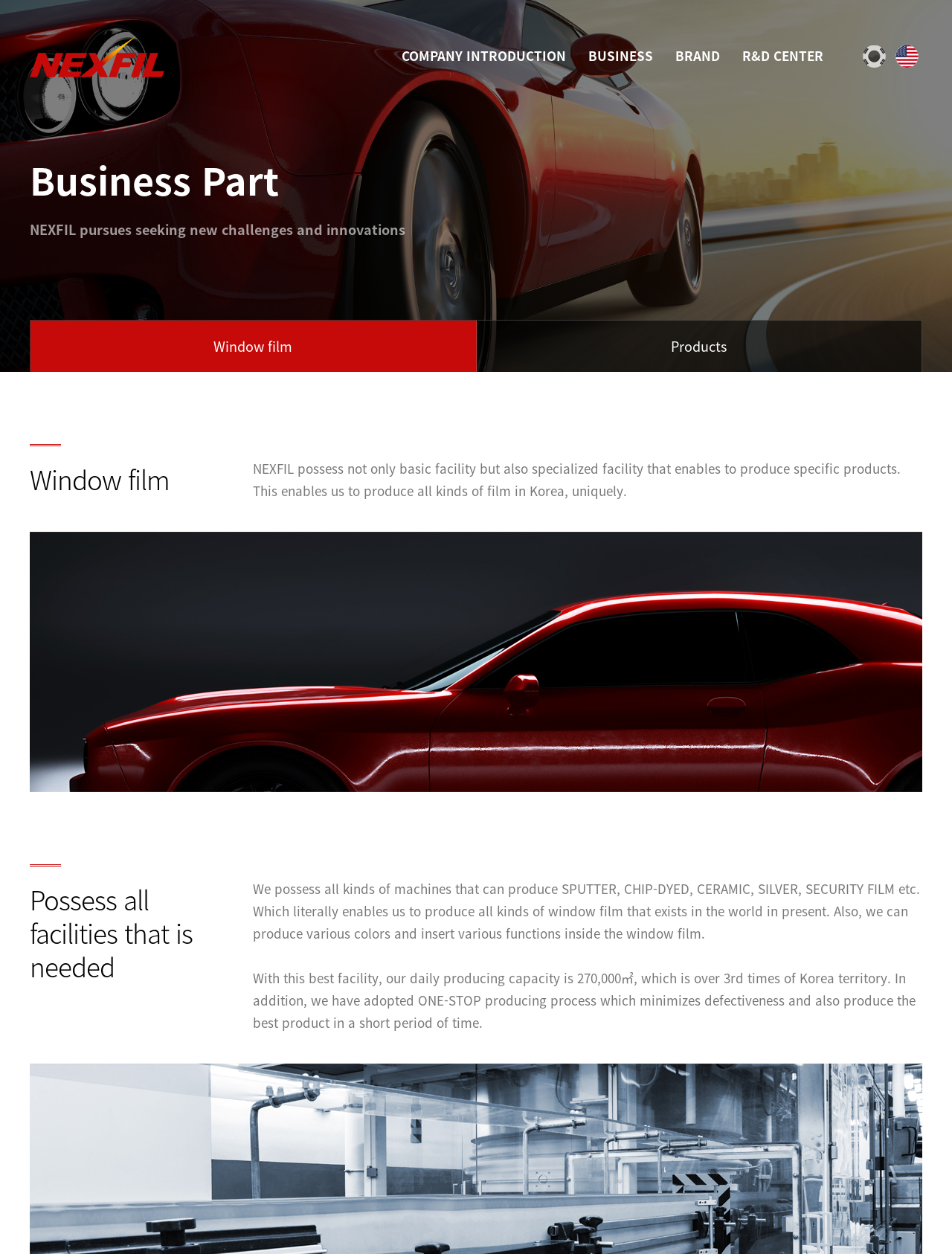Describe the webpage in detail, including text, images, and layout.

The webpage is about NEXFIL, a company that specializes in window films. At the top left corner, there is a link with an accompanying image. Below this, there are four headings: "COMPANY INTRODUCTION", "BUSINESS", "BRAND", and "R&D CENTER", each with a corresponding link. 

To the right of these headings, there are three more links, each with an image. Below these links, there is a large heading "Business Part" that spans the width of the page. Underneath this heading, there is a subheading that describes the company's pursuit of innovation.

On the left side of the page, there are two columns of content. The first column has a heading "Window film" and a paragraph of text that describes the company's production capabilities. Below this, there is an image that takes up most of the column. The second column has a heading "Possess all facilities that is needed" and a paragraph of text that describes the company's machinery and production capacity.

Throughout the page, there are horizontal separators that divide the content into sections. Overall, the page provides an introduction to NEXFIL and its business, highlighting its capabilities and production capacity in the window film industry.